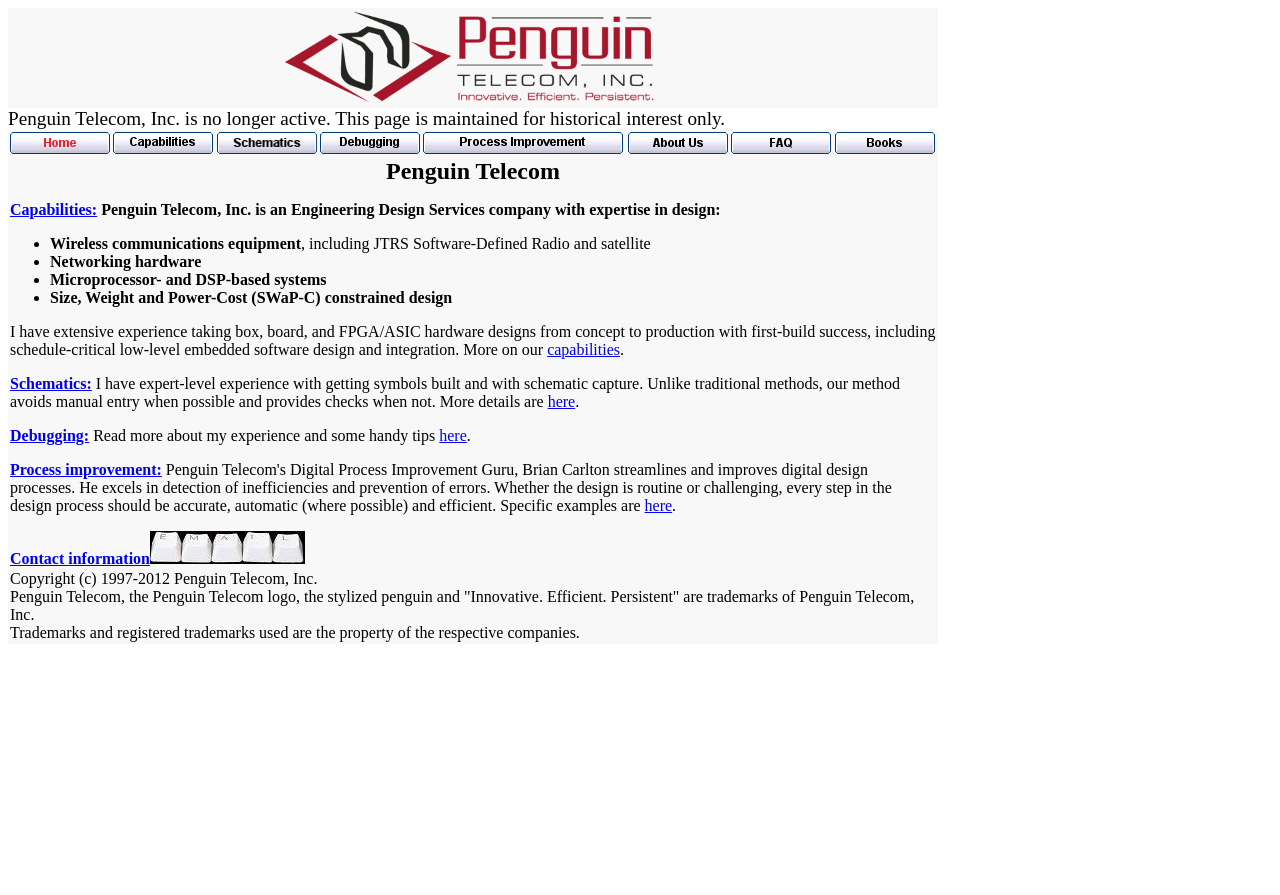Can you specify the bounding box coordinates of the area that needs to be clicked to fulfill the following instruction: "Visit the ESQEP page"?

None